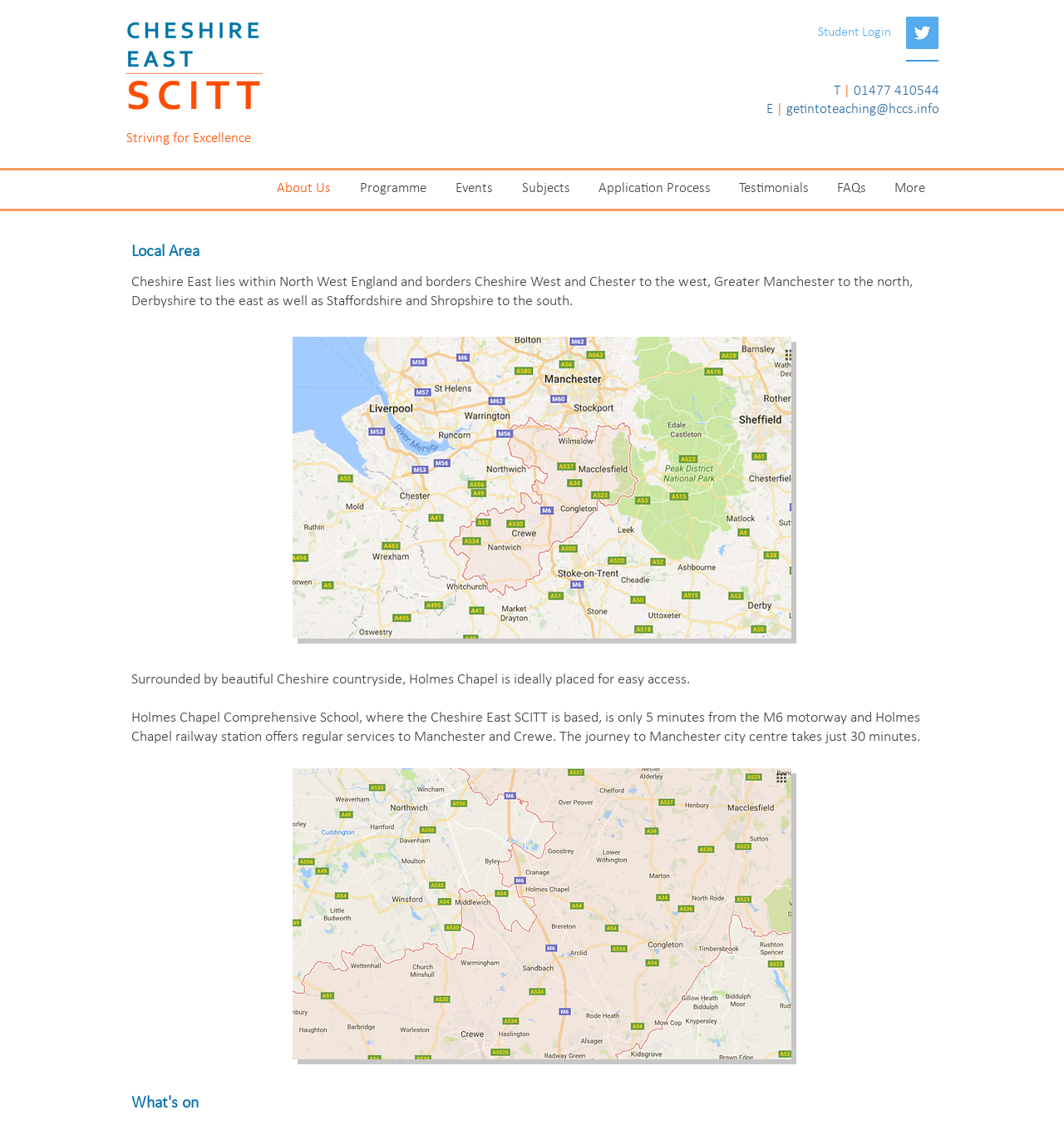Predict the bounding box of the UI element based on the description: "North West England". The coordinates should be four float numbers between 0 and 1, formatted as [left, top, right, bottom].

[0.262, 0.244, 0.373, 0.258]